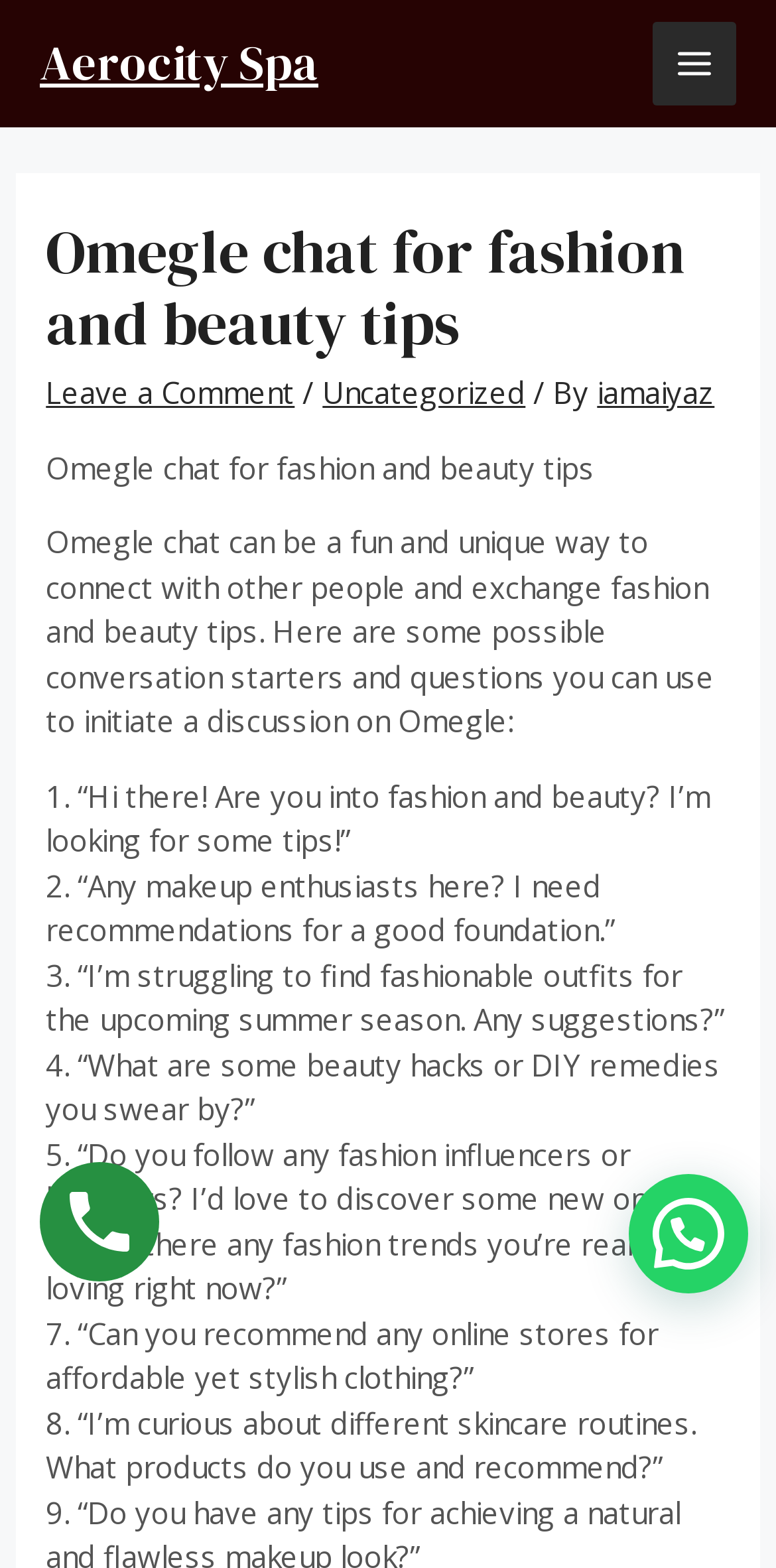What is the name of the author or blogger mentioned on the webpage?
Provide a one-word or short-phrase answer based on the image.

iamaiyaz